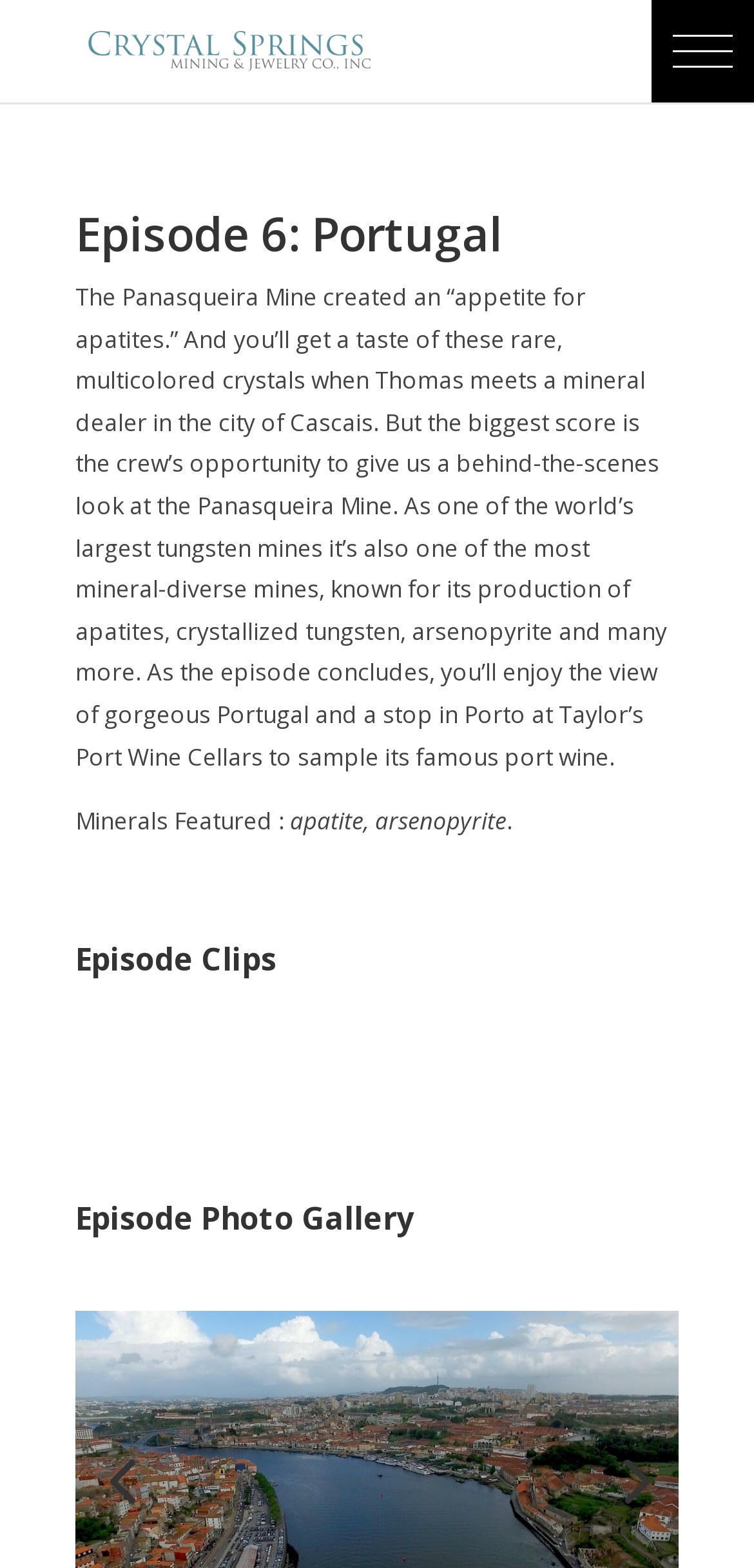What is the name of the mineral featured in this episode?
Please provide a comprehensive and detailed answer to the question.

The detailed answer can be obtained by reading the StaticText element that lists the minerals featured in this episode, which mentions 'apatite, arsenopyrite'. This indicates that one of the minerals featured in this episode is apatite.